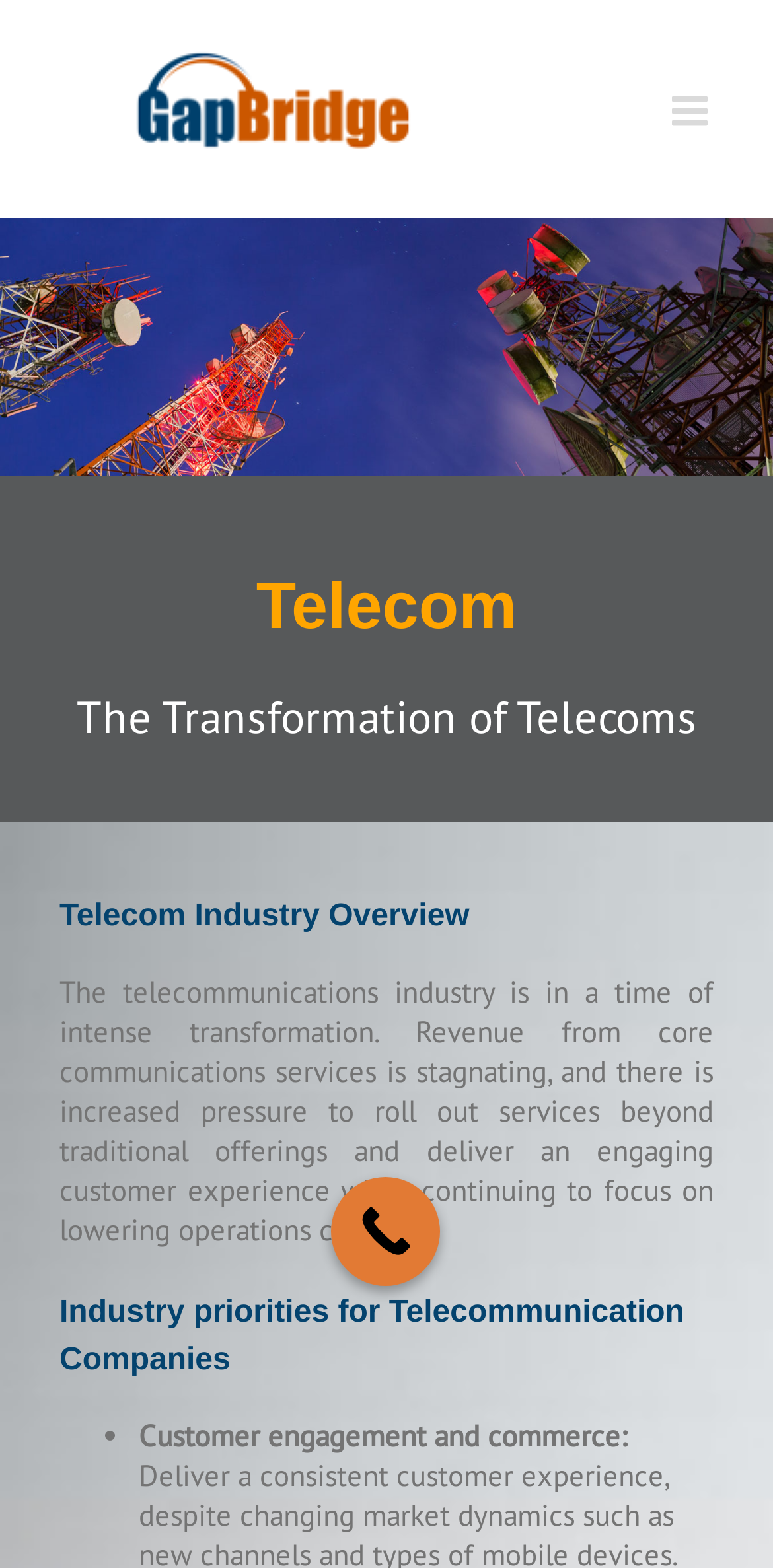From the webpage screenshot, identify the region described by Call Now. Provide the bounding box coordinates as (top-left x, top-left y, bottom-right x, bottom-right y), with each value being a floating point number between 0 and 1.

[0.428, 0.751, 0.569, 0.82]